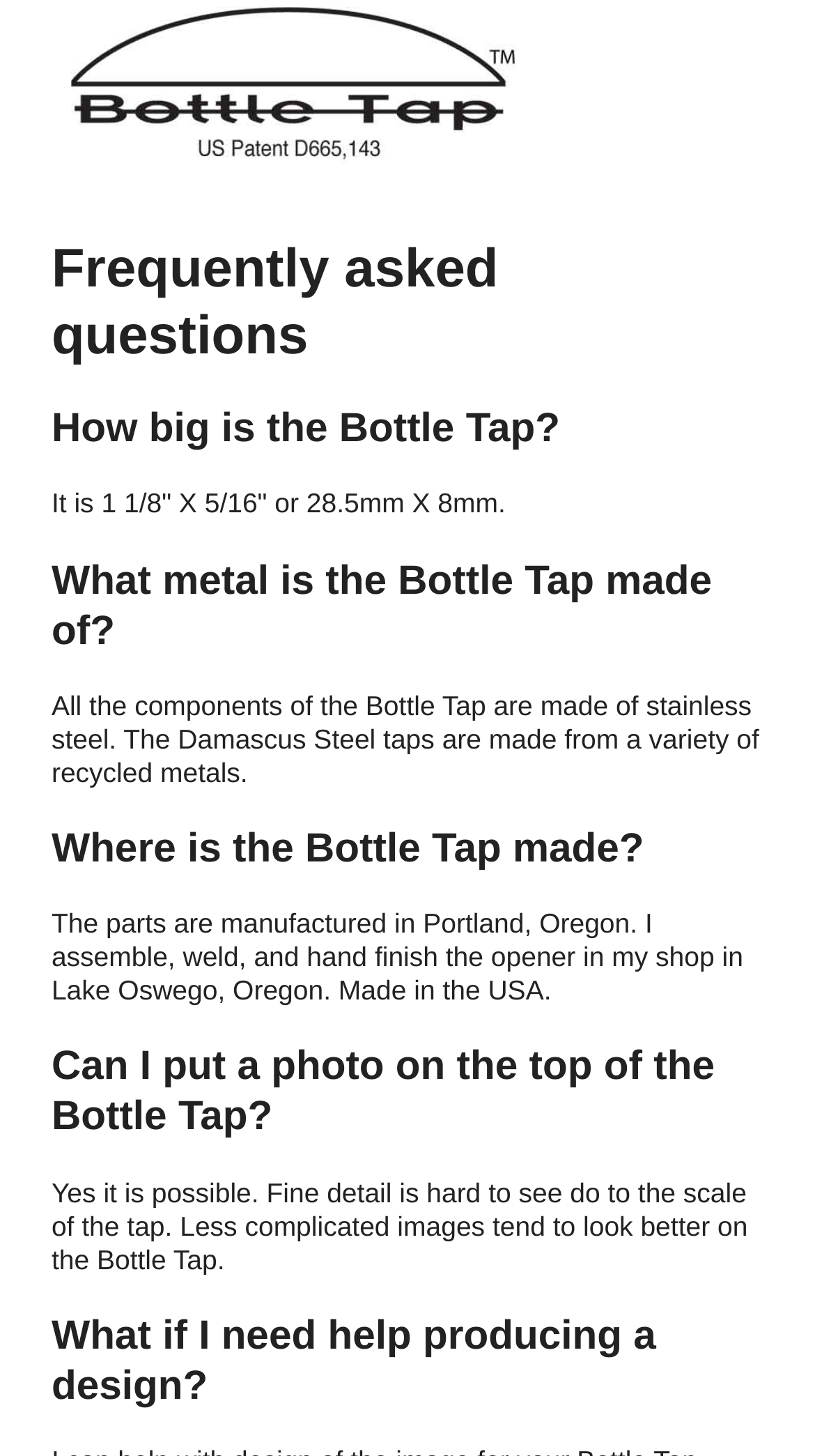Respond to the following question using a concise word or phrase: 
Where are the parts of the Bottle Tap manufactured?

Portland, Oregon